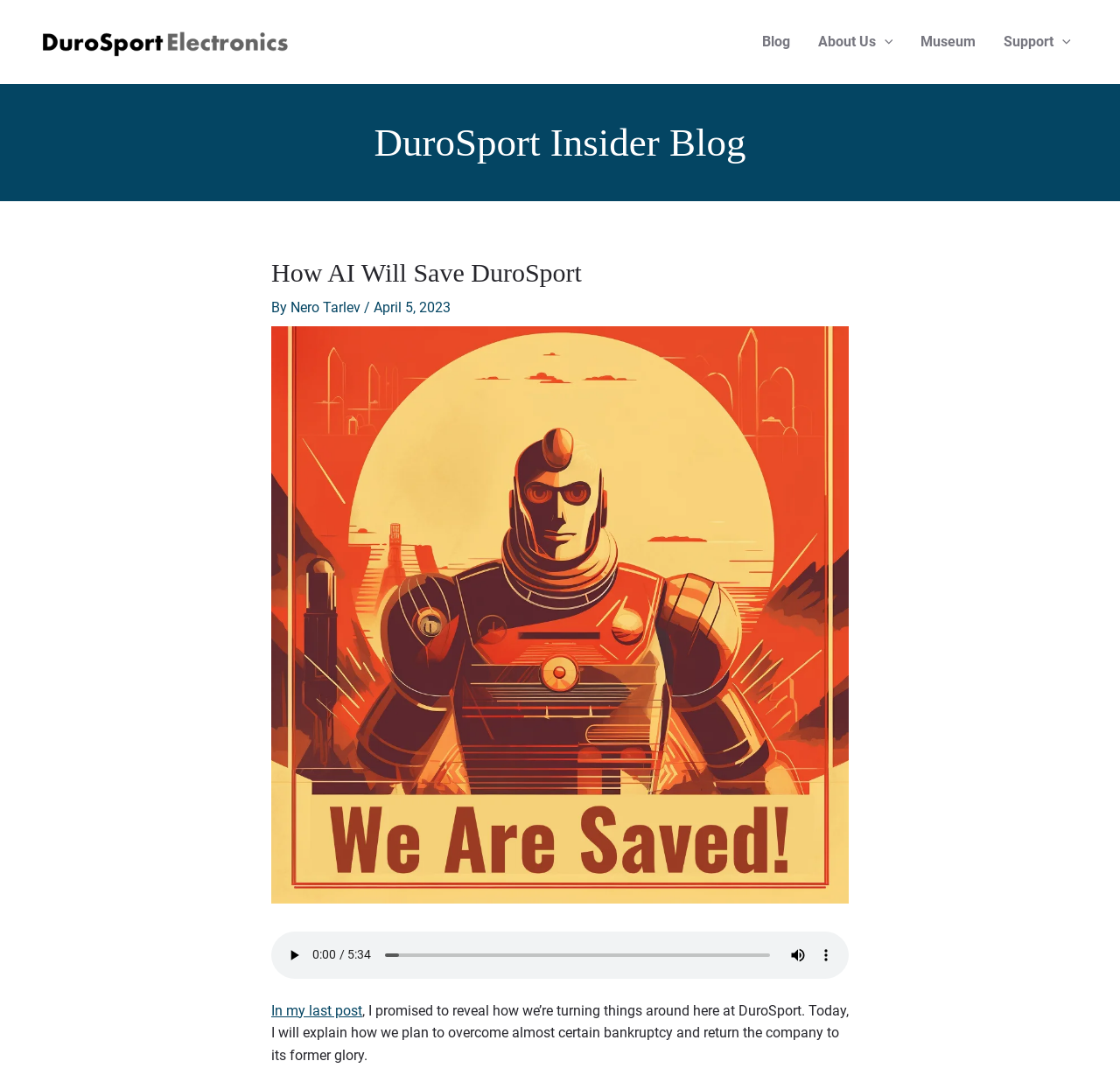Please provide the bounding box coordinates for the element that needs to be clicked to perform the instruction: "Read the 'DuroSport Insider Blog'". The coordinates must consist of four float numbers between 0 and 1, formatted as [left, top, right, bottom].

[0.031, 0.11, 0.969, 0.154]